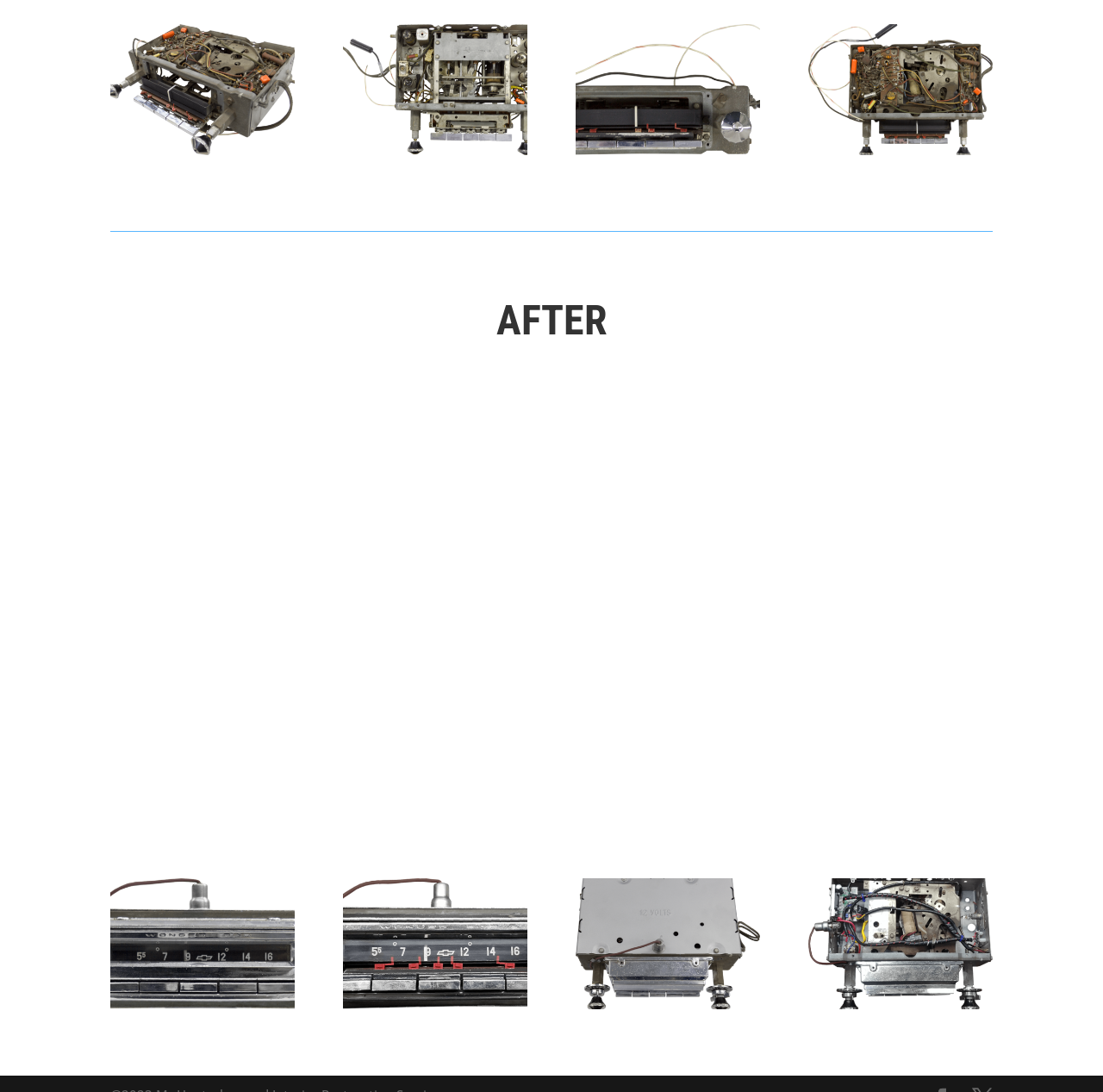Provide a short answer to the following question with just one word or phrase: How many columns of images are on the webpage?

2